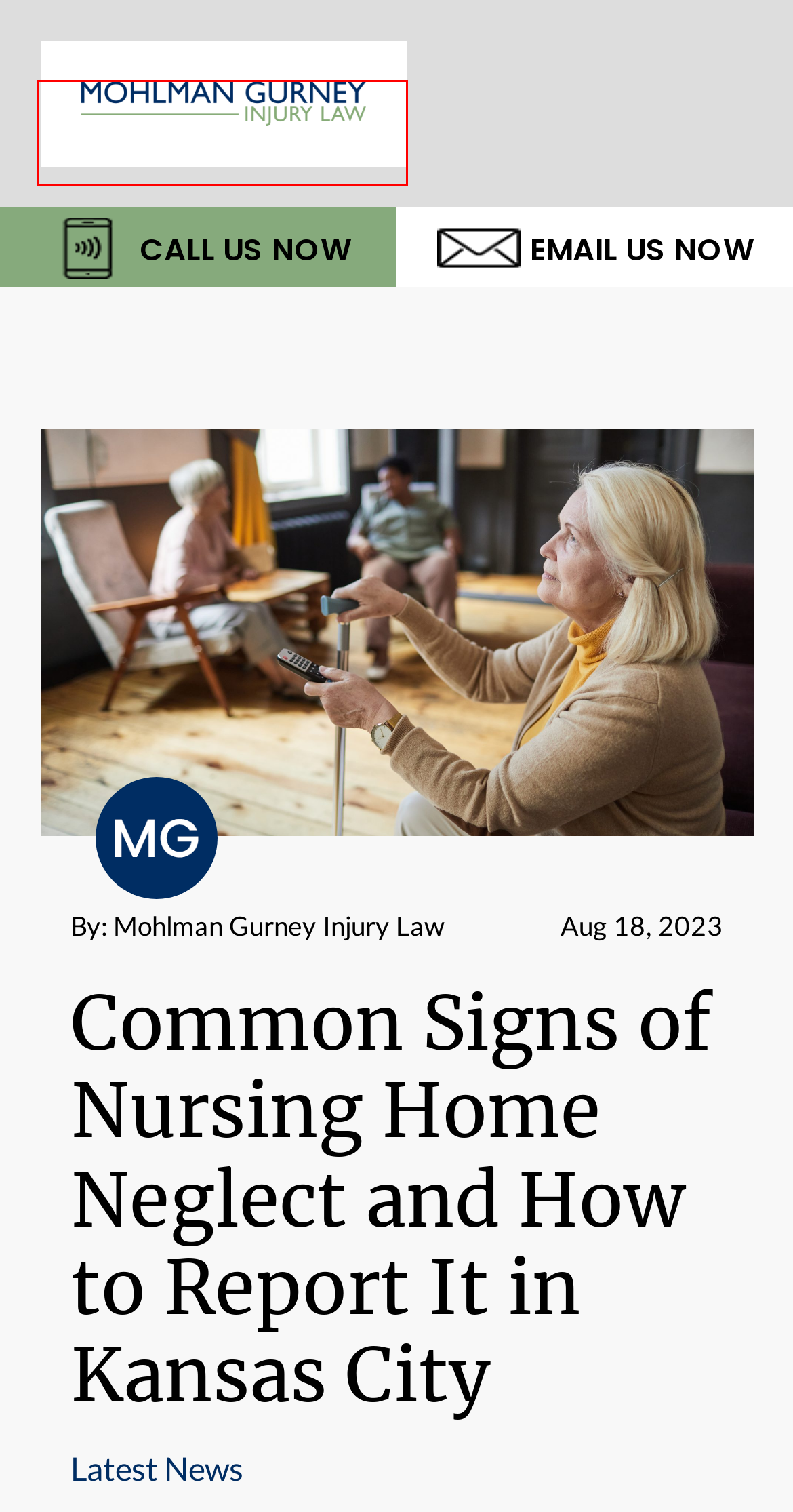You are given a screenshot of a webpage with a red bounding box around an element. Choose the most fitting webpage description for the page that appears after clicking the element within the red bounding box. Here are the candidates:
A. Can Multiple Parties Be Held Liable in a Wrongful Death Case?
B. Privacy Policy | Personal Injury Law Firm in Kansas City, MO — Mohlman Gurney Injury Law
C. Terms of Service | Personal Injury Law Firm in Kansas City, MO — Mohlman Gurney Injury Law
D. Nursing Home Neglect Attorneys in Kansas City — Missouri — Mohlman Gurney Injury Law
E. Motorcycle Safety
F. What Medical Conditions or Illnesses Qualify for Long-Term Disability?
G. Sitemap | Personal Injury Law Firm in Kansas City, MO — Mohlman Gurney Injury Law
H. Personal Injury Law Firm in Kansas City, MO — Mohlman Gurney Injury Law

H